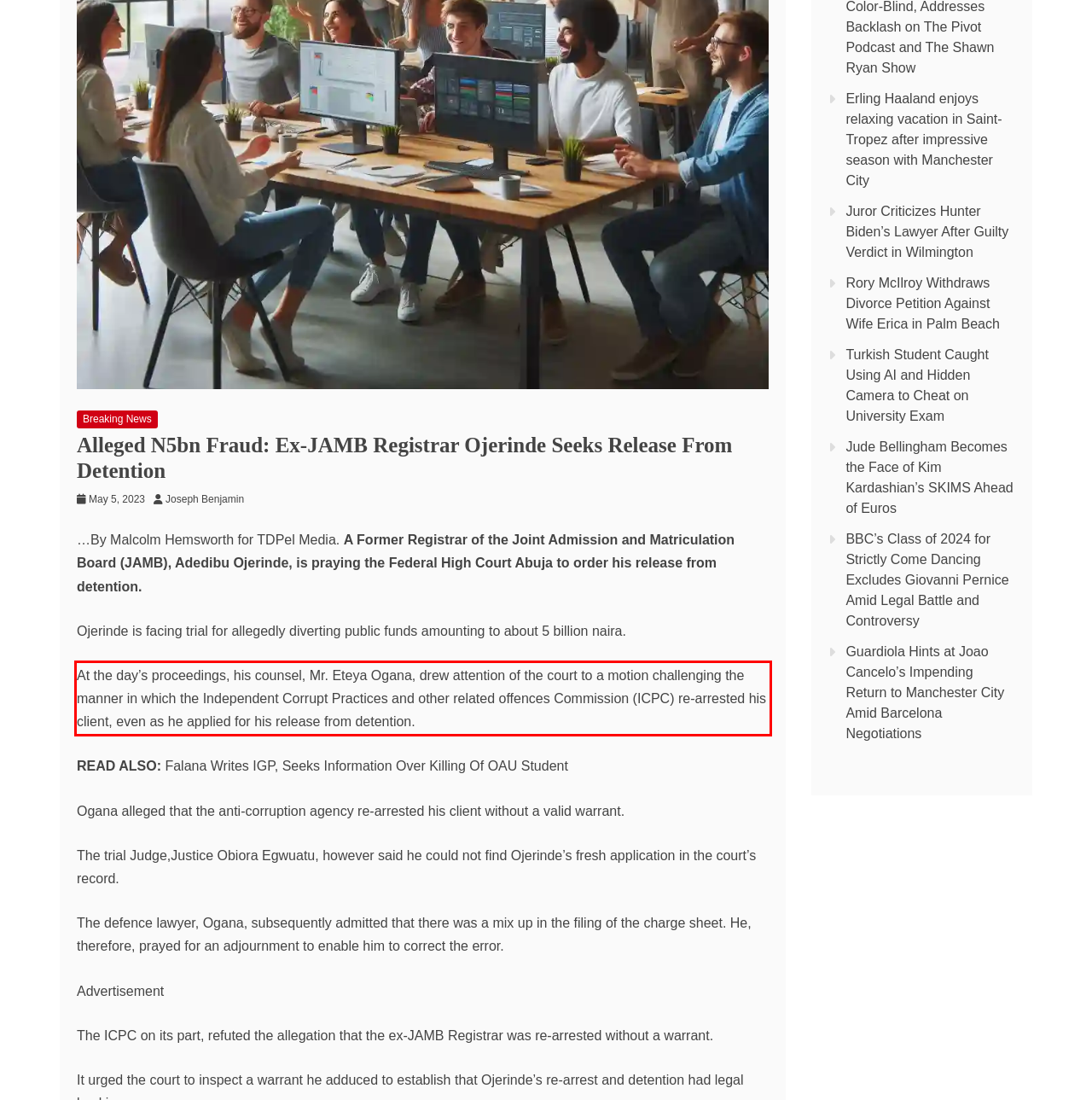Using the provided screenshot of a webpage, recognize the text inside the red rectangle bounding box by performing OCR.

At the day’s proceedings, his counsel, Mr. Eteya Ogana, drew attention of the court to a motion challenging the manner in which the Independent Corrupt Practices and other related offences Commission (ICPC) re-arrested his client, even as he applied for his release from detention.